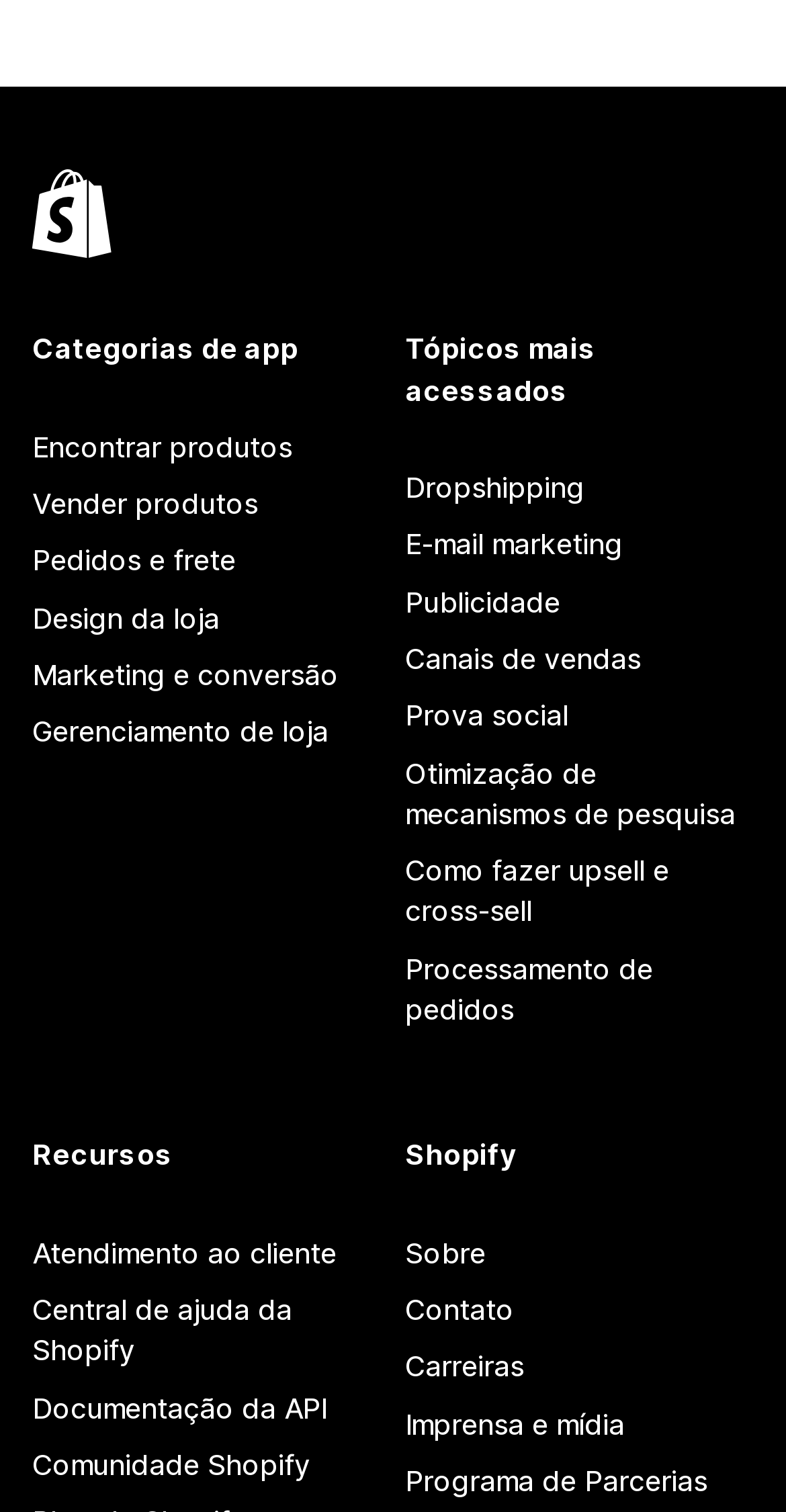What is the purpose of the 'Recursos' section?
Using the screenshot, give a one-word or short phrase answer.

Provide resources